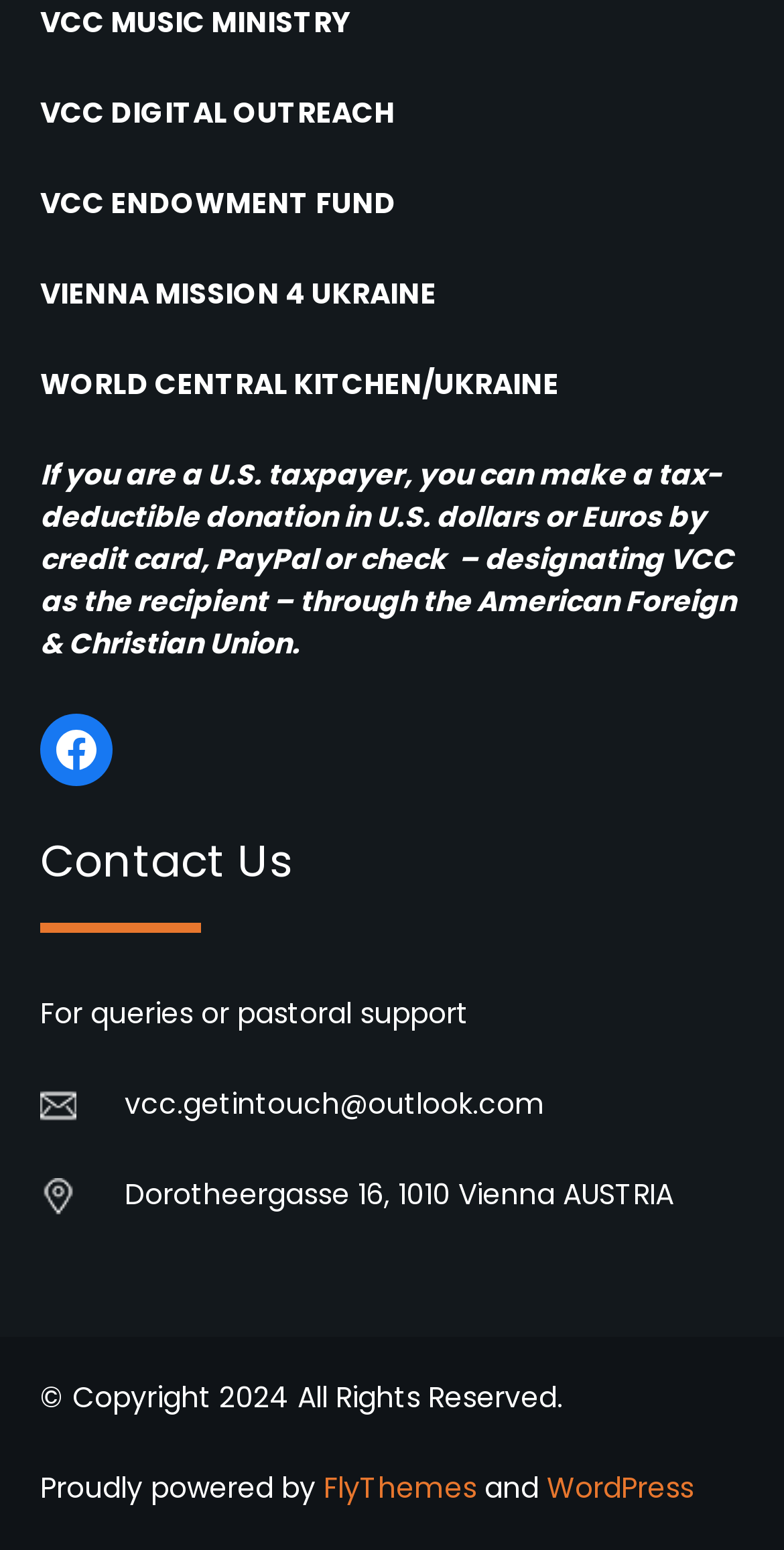Please find the bounding box for the following UI element description. Provide the coordinates in (top-left x, top-left y, bottom-right x, bottom-right y) format, with values between 0 and 1: Dorotheergasse 16, 1010 Vienna AUSTRIA

[0.159, 0.757, 0.859, 0.783]